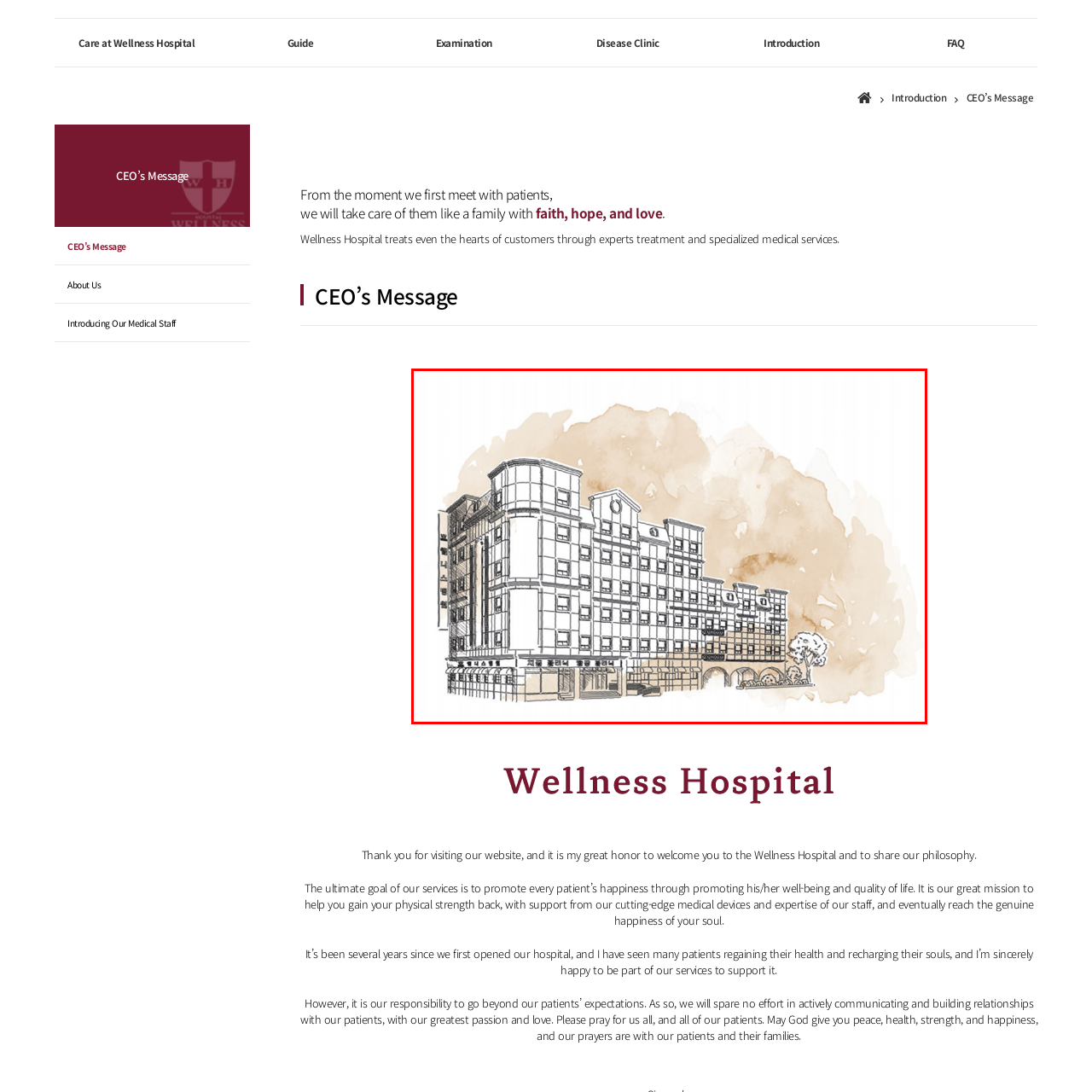Focus your attention on the image enclosed by the red boundary and provide a thorough answer to the question that follows, based on the image details: What is the tone of the background color?

The caption specifically mentions that the background is in 'warm earthy tones', which implies a soothing and calming color palette.